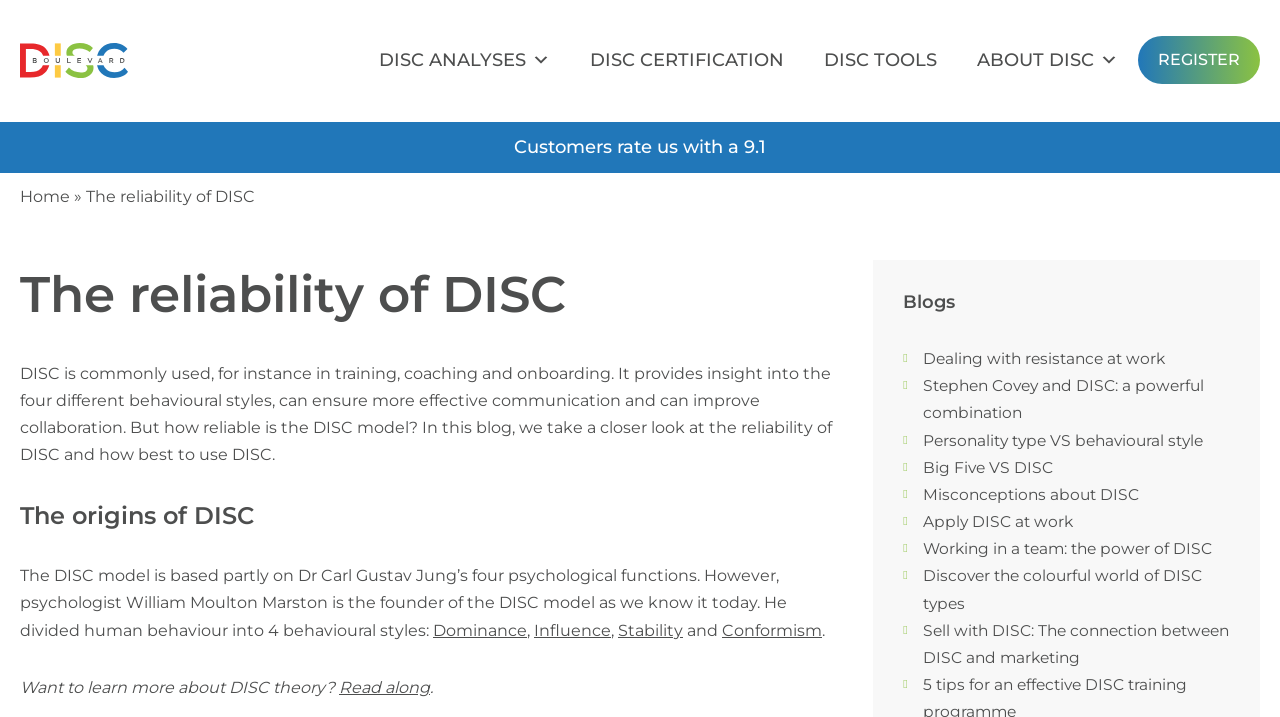What is the main topic of this blog?
Give a detailed and exhaustive answer to the question.

The main topic of this blog is the reliability of DISC, which is a behavioral model used in training, coaching, and onboarding. The blog provides insight into the four different behavioral styles and how to use DISC effectively.